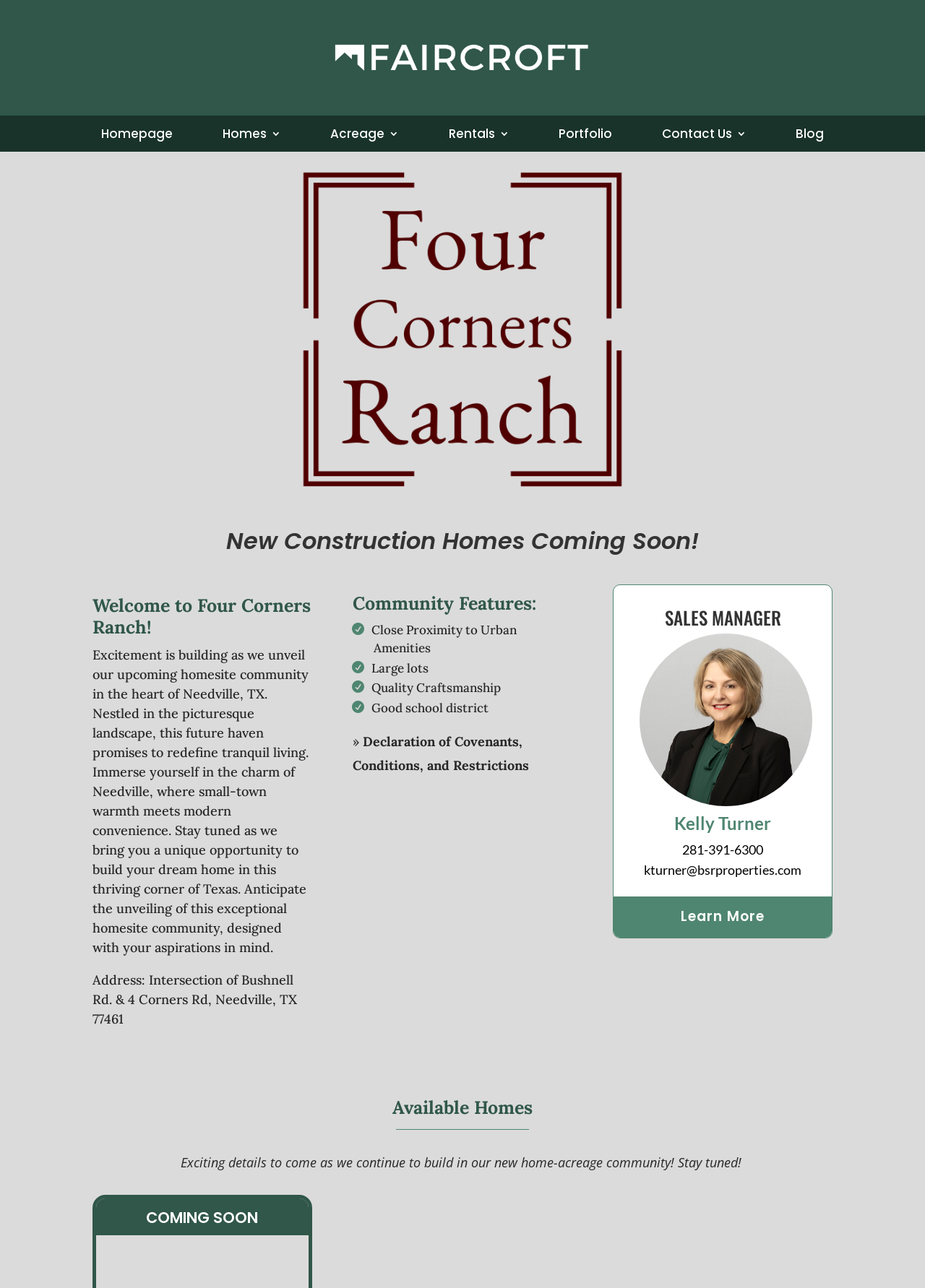Please respond to the question with a concise word or phrase:
What is the contact number of the sales manager?

281-391-6300